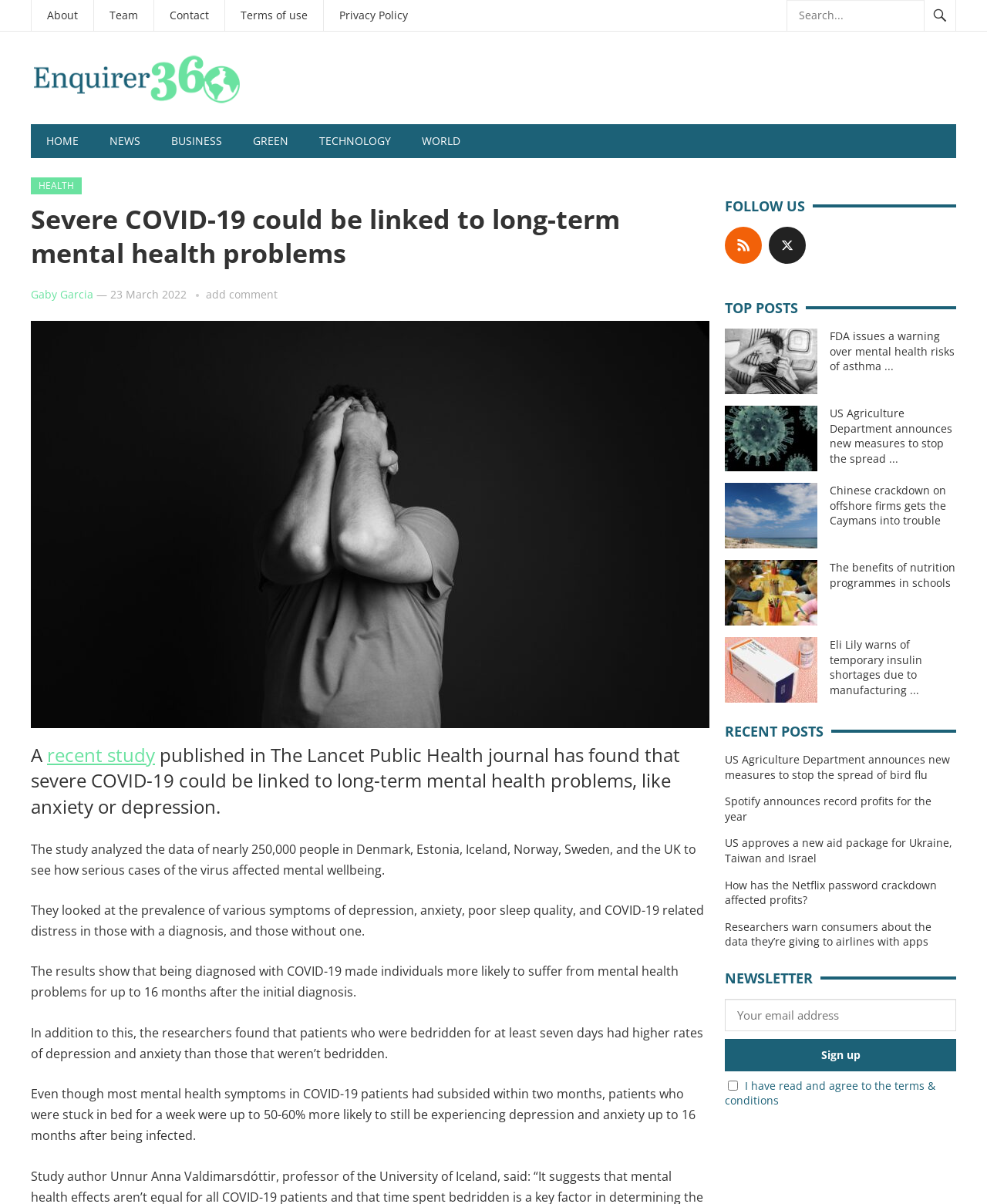How many social media links are available in the FOLLOW US section?
Provide a comprehensive and detailed answer to the question.

I counted the number of social media links in the FOLLOW US section by looking at the links with icons, which are typically used to represent social media platforms. I found two links, one with an RSS icon and another with a Twitter icon.